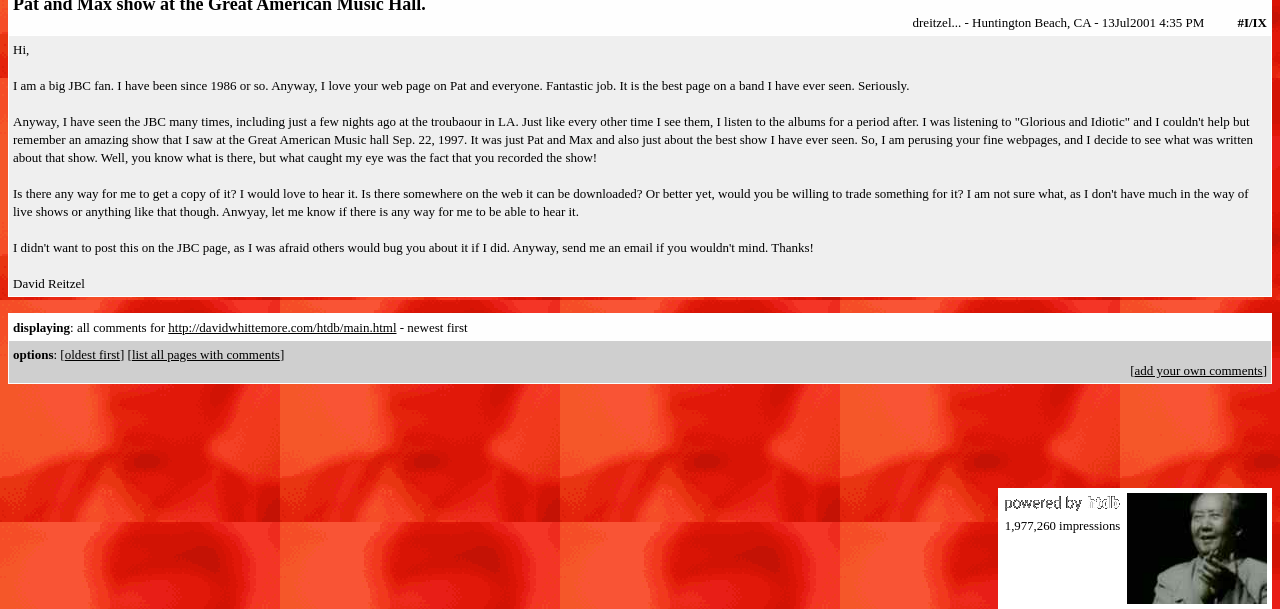Answer the question below in one word or phrase:
What is the date of the show being mentioned?

Sep. 22, 1997